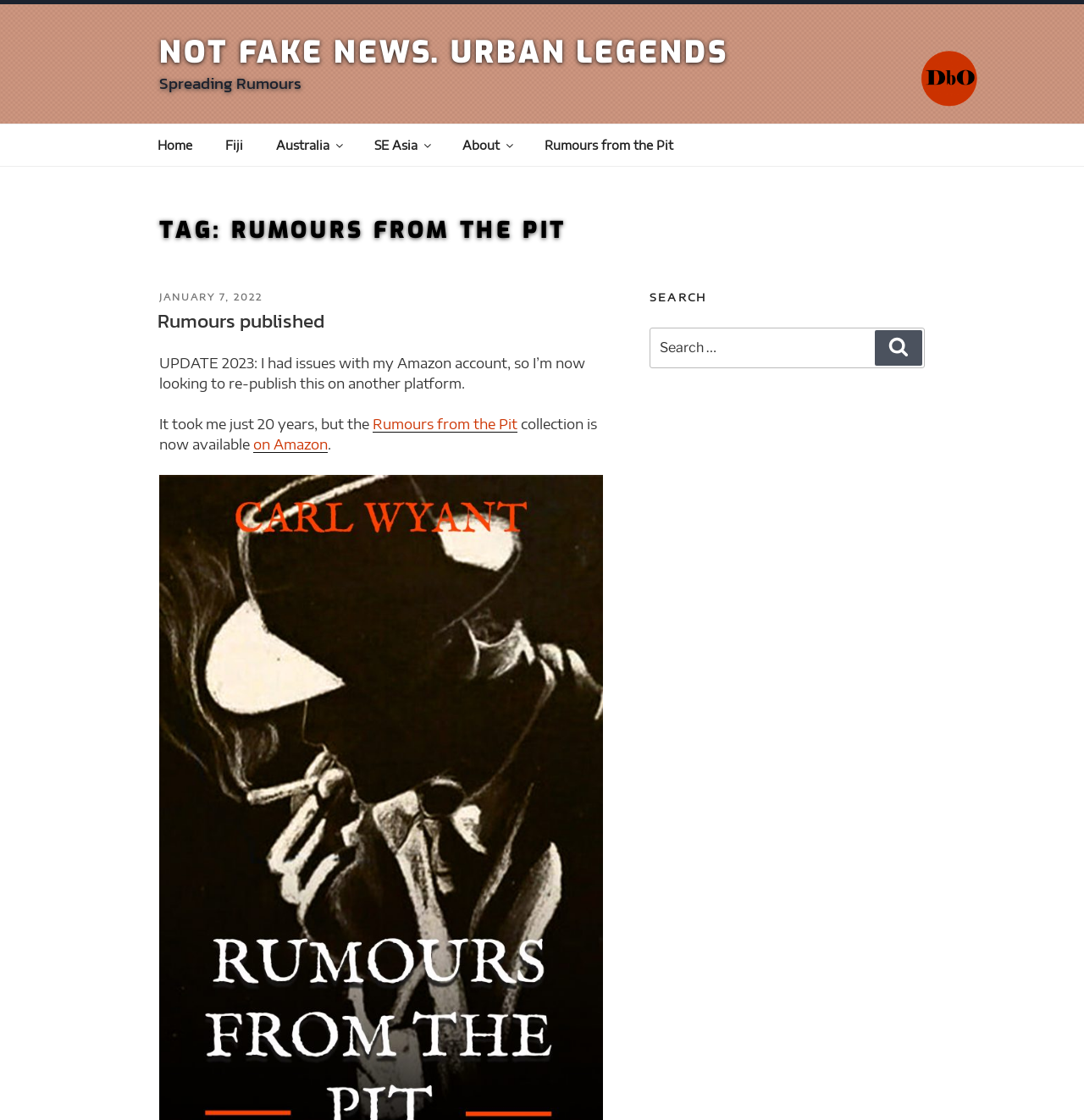Could you provide the bounding box coordinates for the portion of the screen to click to complete this instruction: "Click on 'LET’S TALK!' to get started"?

None